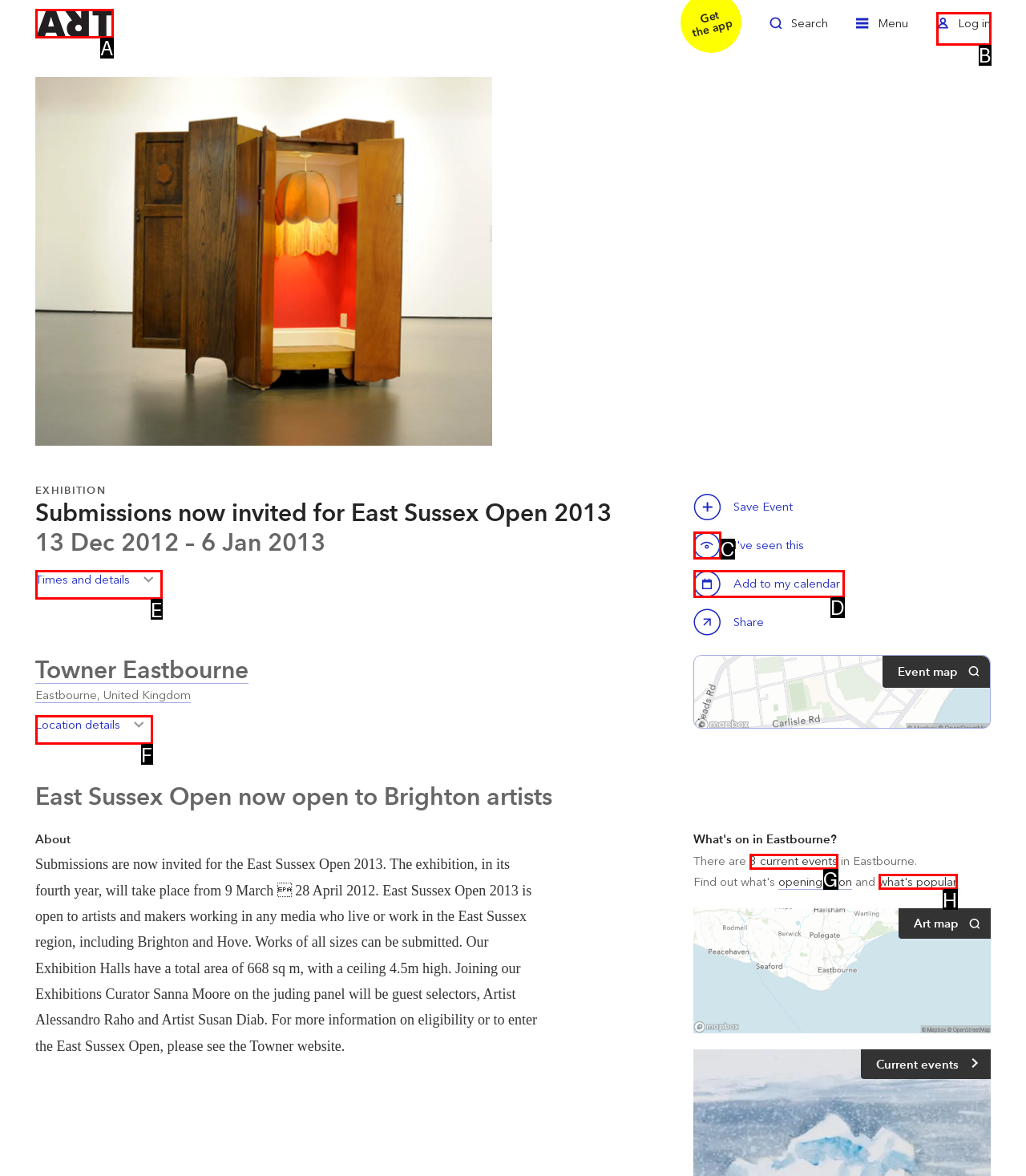Match the description to the correct option: Calendar Add to my calendar
Provide the letter of the matching option directly.

D